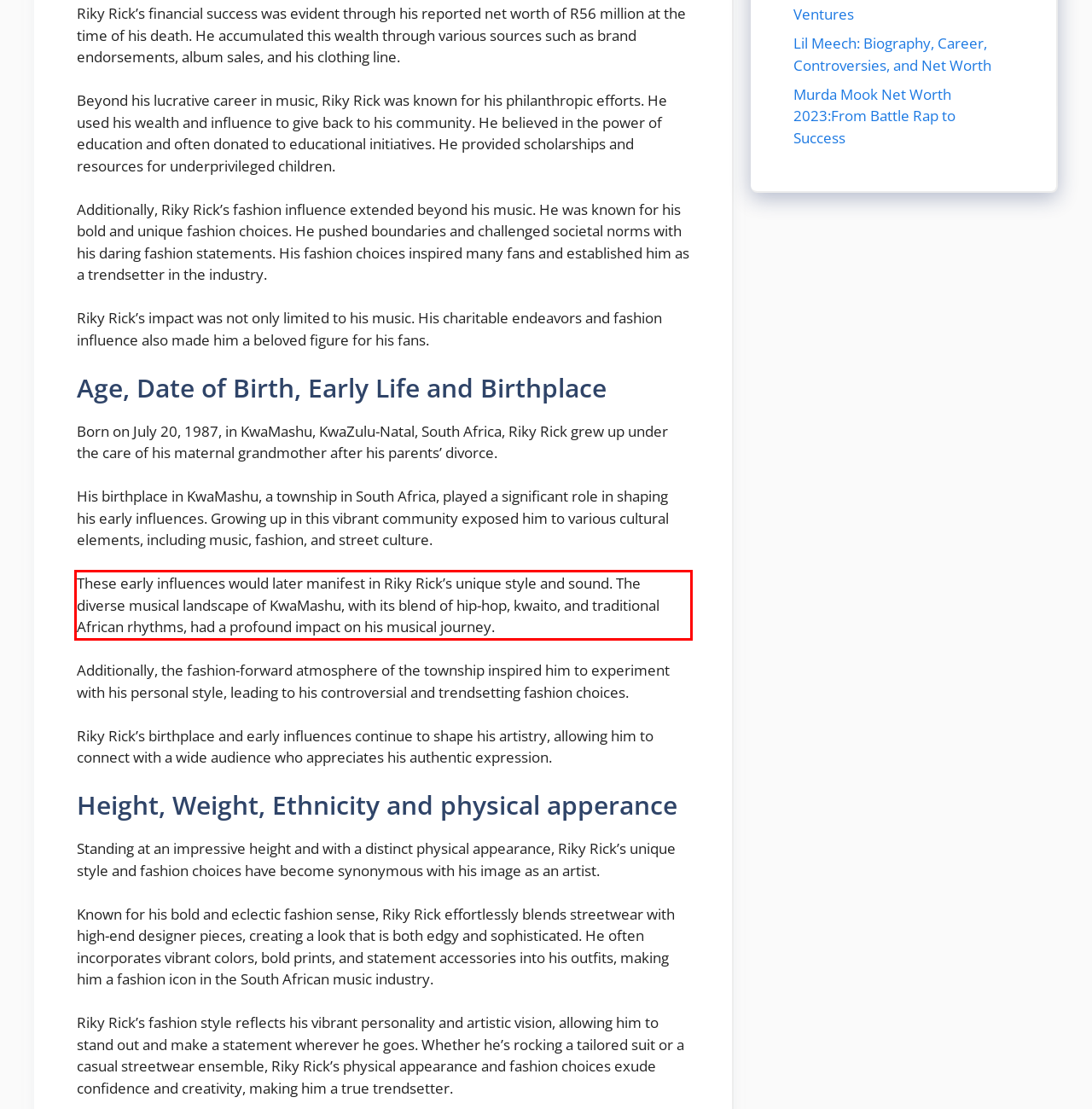Please examine the webpage screenshot and extract the text within the red bounding box using OCR.

These early influences would later manifest in Riky Rick’s unique style and sound. The diverse musical landscape of KwaMashu, with its blend of hip-hop, kwaito, and traditional African rhythms, had a profound impact on his musical journey.